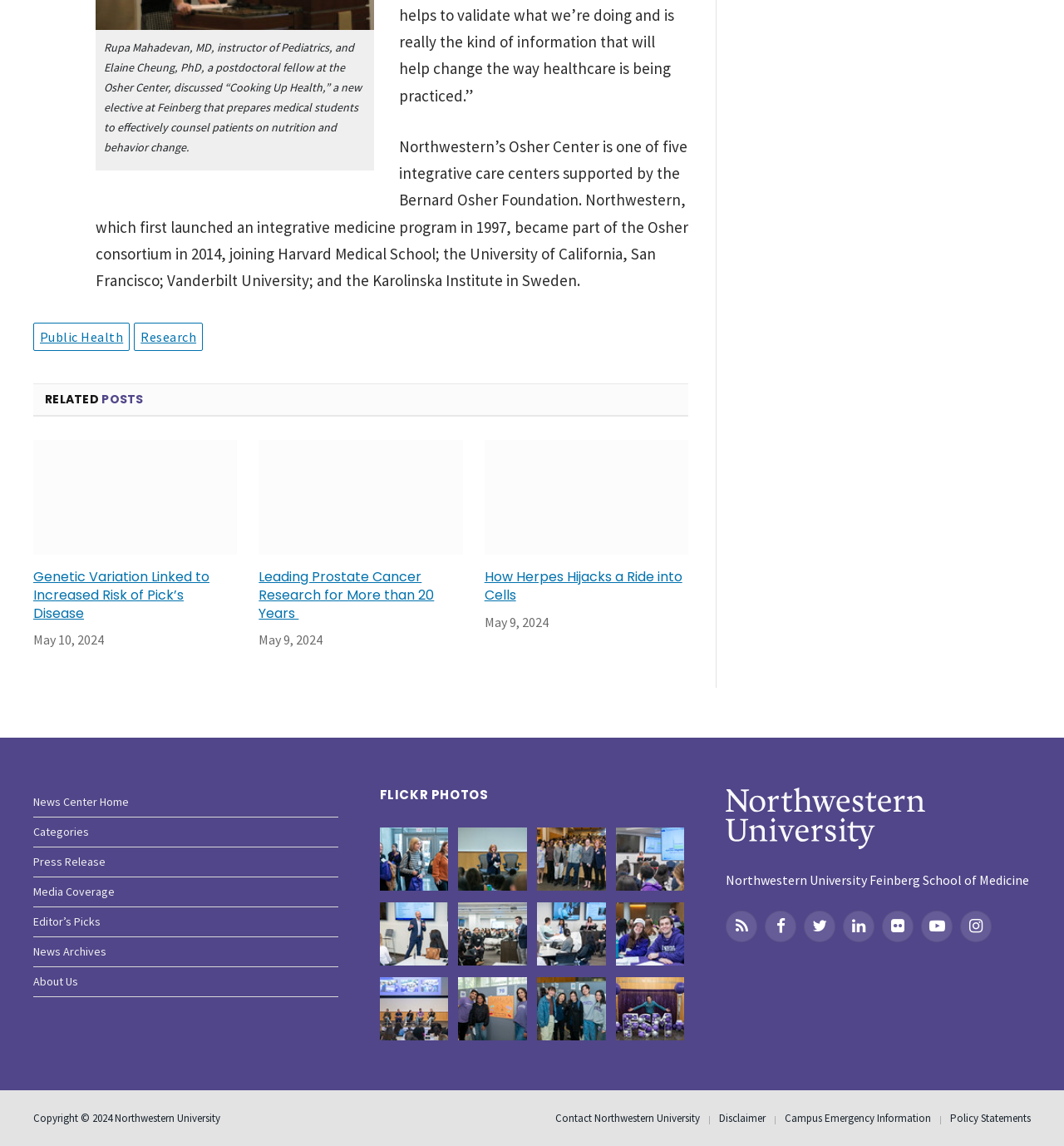What is the name of the medical school mentioned on the webpage?
Answer briefly with a single word or phrase based on the image.

Feinberg School of Medicine